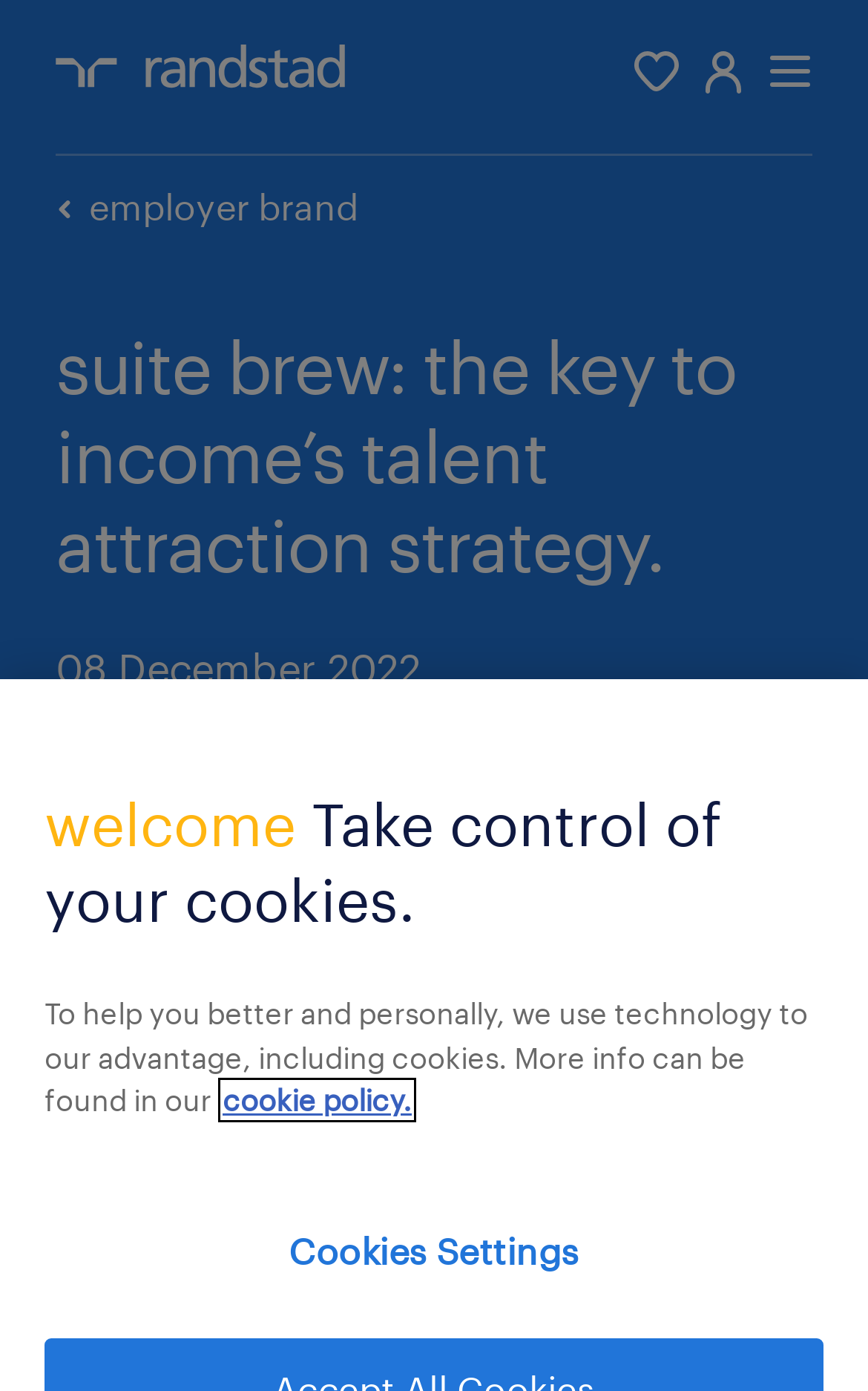Please identify and generate the text content of the webpage's main heading.

suite brew: the key to income’s talent attraction strategy.